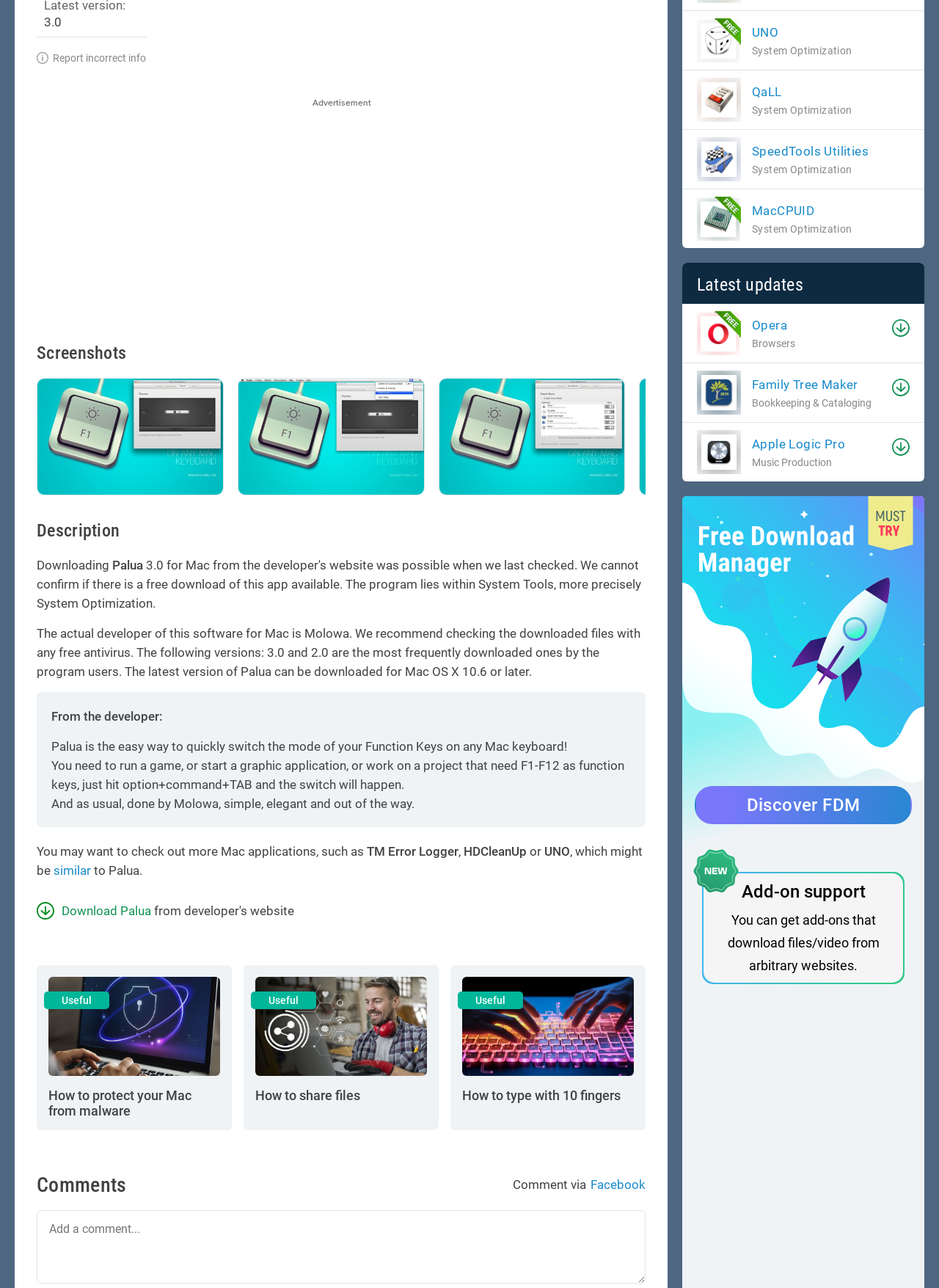Identify the coordinates of the bounding box for the element described below: "Dia a Dia". Return the coordinates as four float numbers between 0 and 1: [left, top, right, bottom].

None